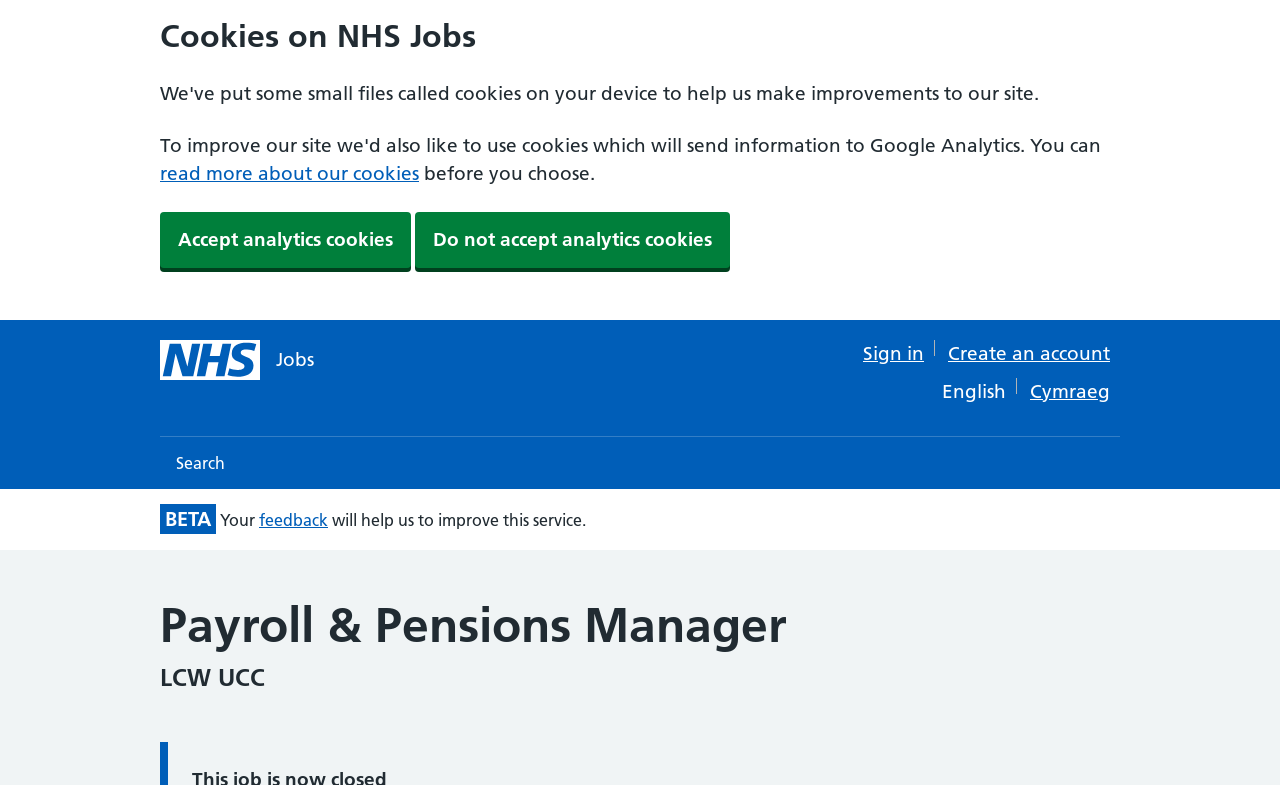What is the organization of the job advert?
Kindly give a detailed and elaborate answer to the question.

I found the organization by looking at the headings on the webpage. The heading 'LCW UCC' is located below the job title, indicating that it is the organization of the job advert.